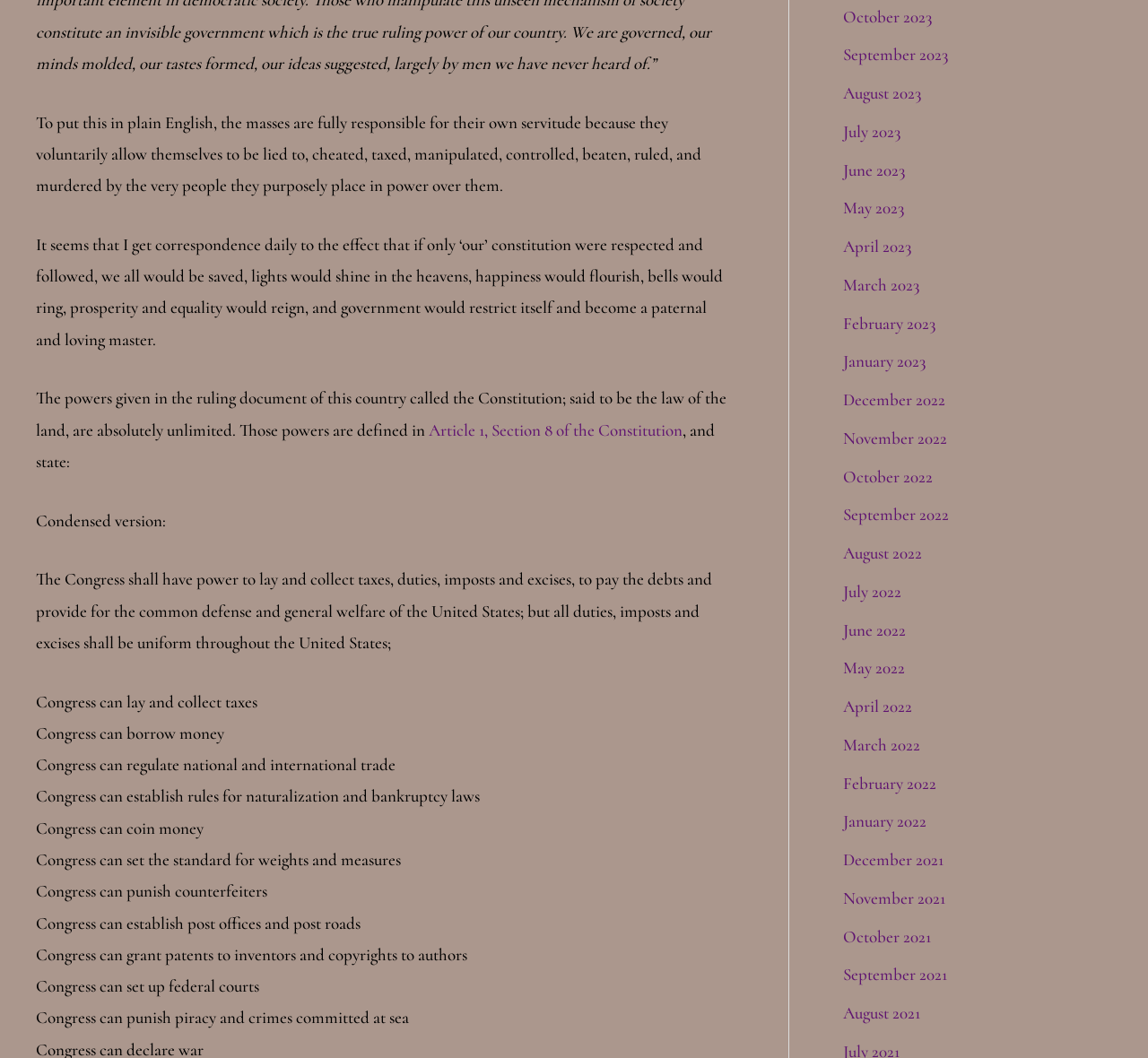Use the information in the screenshot to answer the question comprehensively: What is the main topic of the webpage?

Based on the content of the webpage, it appears to be discussing the powers given to the Congress in the US Constitution, specifically Article 1, Section 8. The text explains the various powers granted to Congress, such as the power to lay and collect taxes, regulate national and international trade, and establish post offices and post roads.